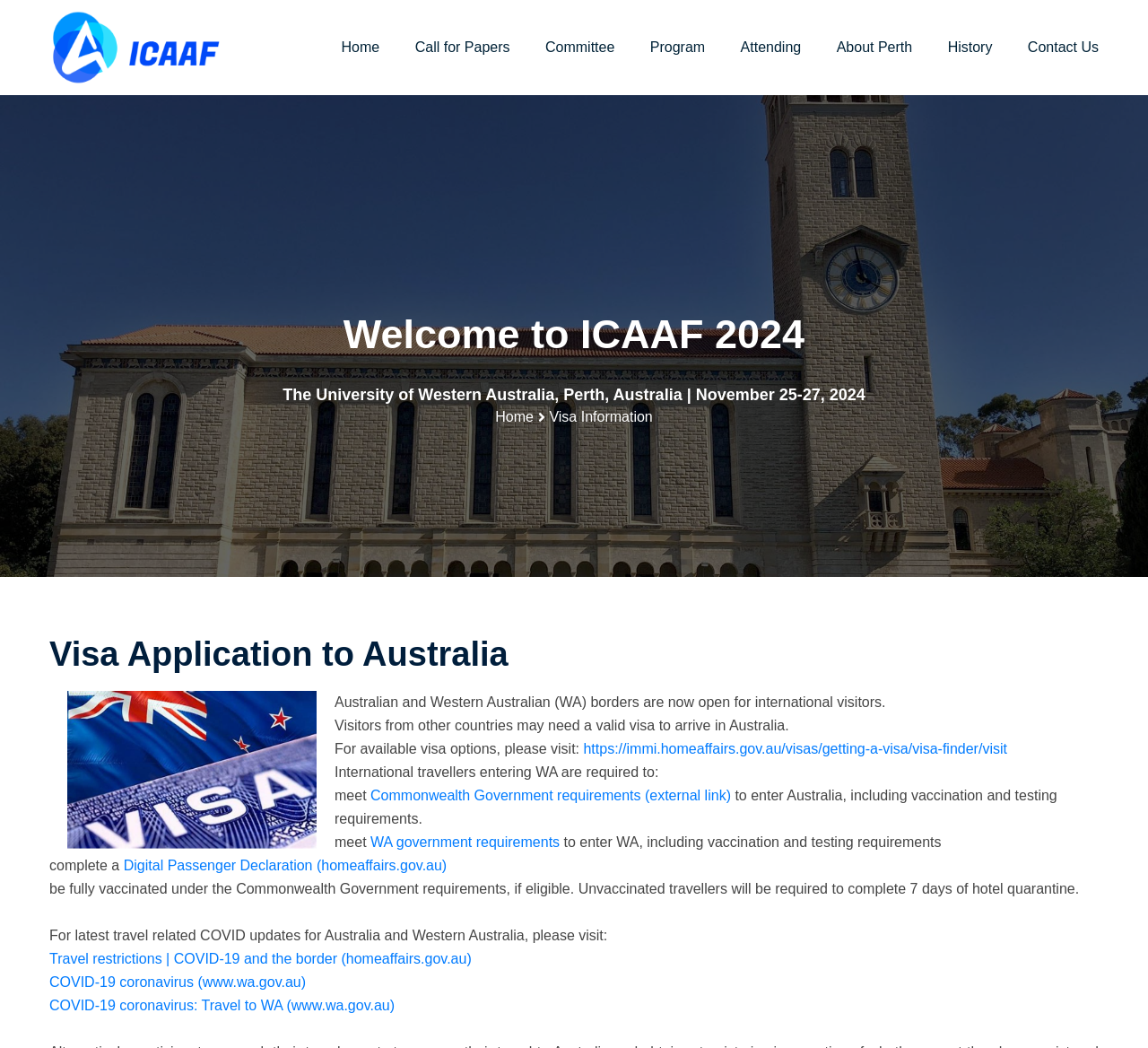Where can I find information on travel restrictions for Australia? Observe the screenshot and provide a one-word or short phrase answer.

Home Affairs website